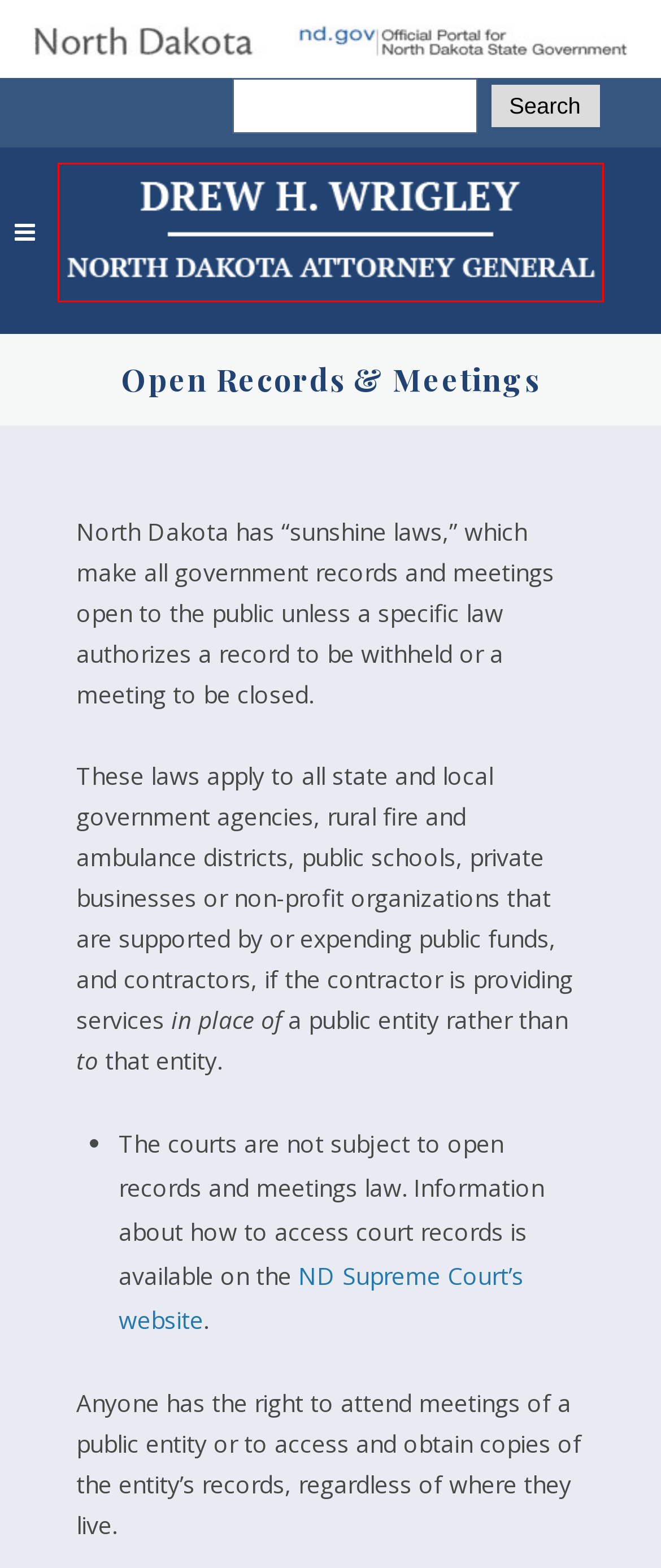Examine the webpage screenshot and identify the UI element enclosed in the red bounding box. Pick the webpage description that most accurately matches the new webpage after clicking the selected element. Here are the candidates:
A. Adobe - Download Adobe Acrobat Reader
B. North Dakota Attorney General | News
C. North Dakota Attorney General | Drew H. Wrigley
D. North Dakota Attorney General | Privacy Policy
E. North Dakota Attorney General | Opinions Search
F. North Dakota Attorney General | Disclaimer
G. Odney | We create brands people care about.
H. North Dakota Attorney General | Contact Us

C